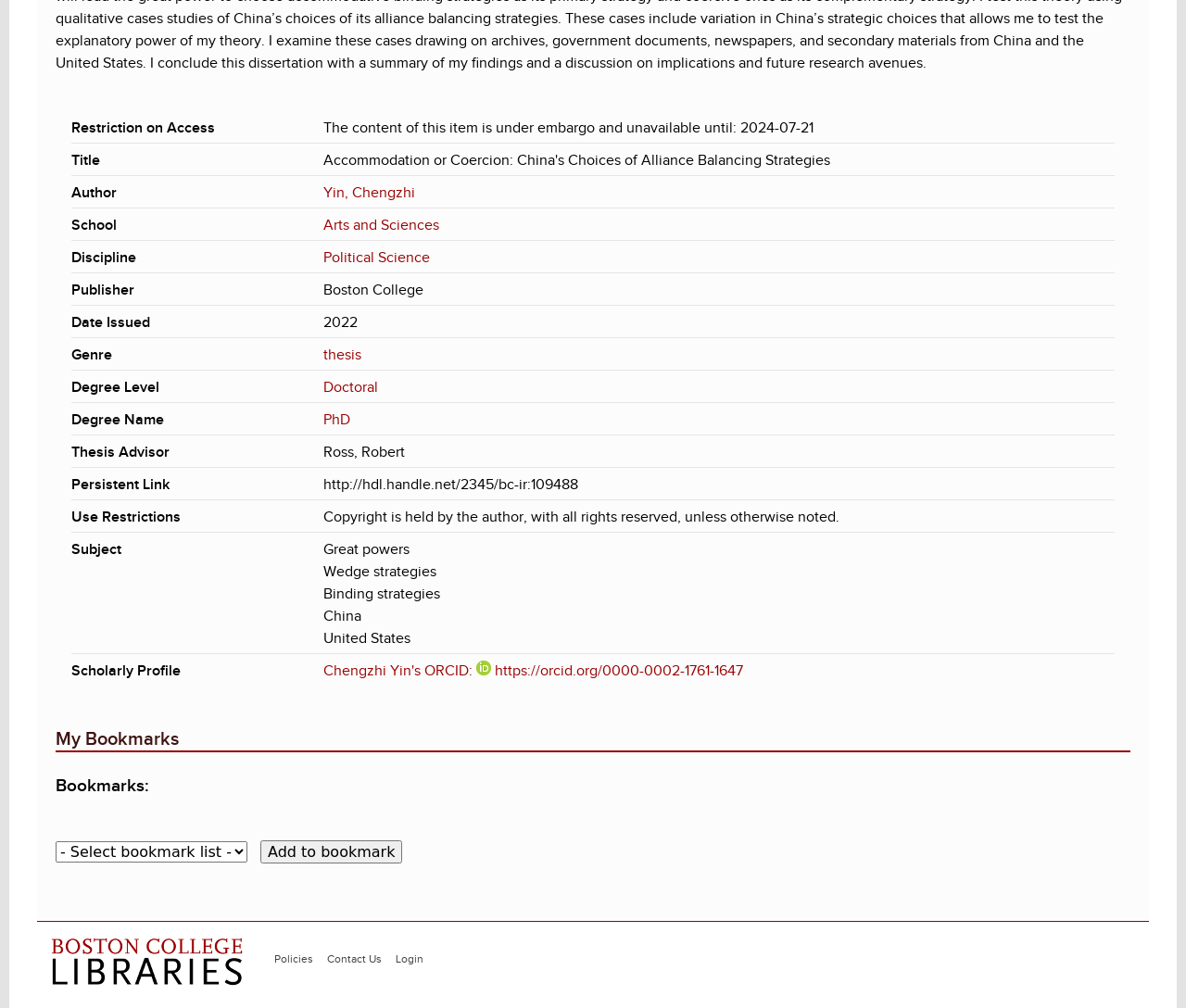From the webpage screenshot, predict the bounding box coordinates (top-left x, top-left y, bottom-right x, bottom-right y) for the UI element described here: Past Projects

None